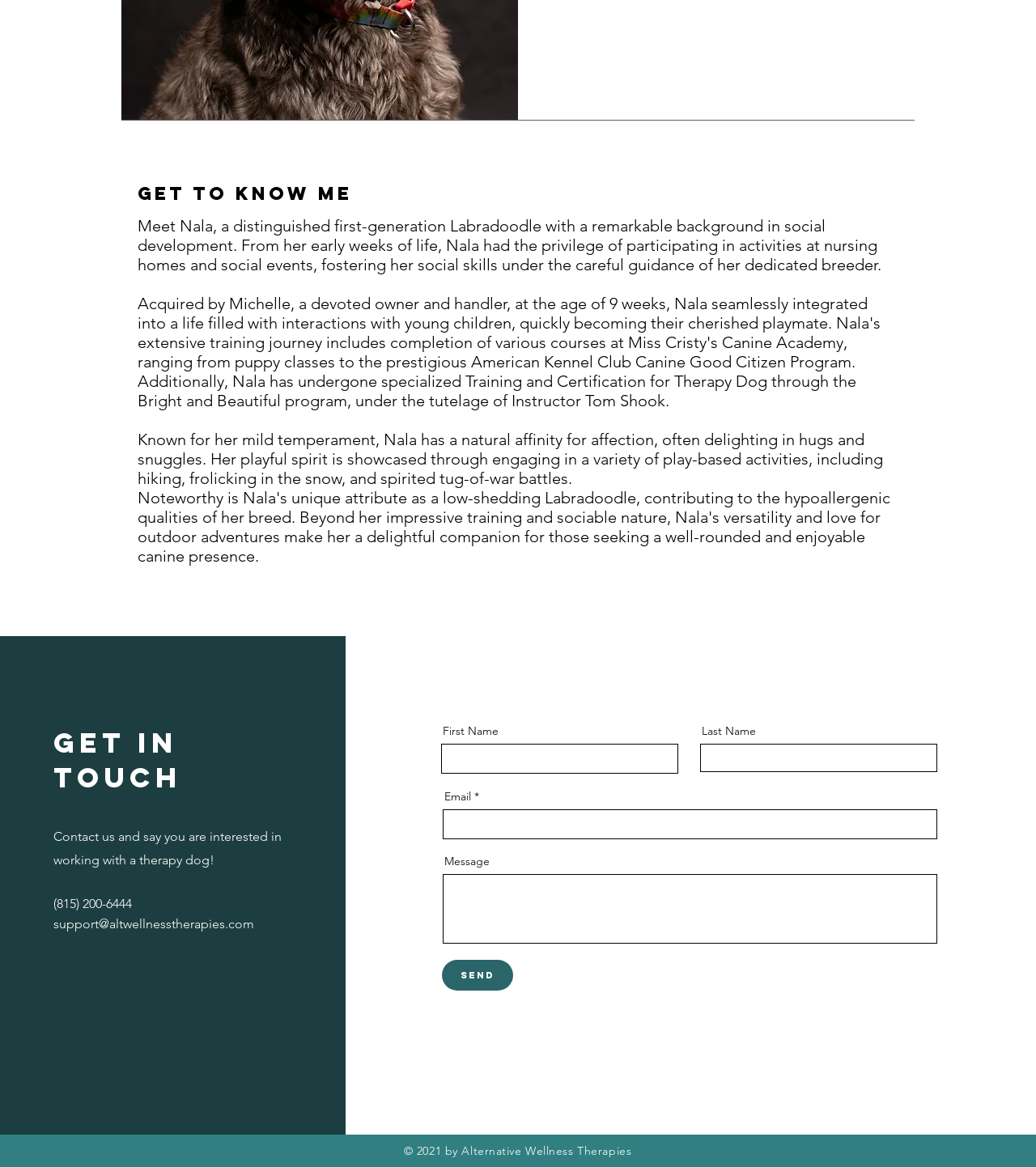Identify the coordinates of the bounding box for the element described below: "parent_node: Message". Return the coordinates as four float numbers between 0 and 1: [left, top, right, bottom].

[0.427, 0.749, 0.905, 0.809]